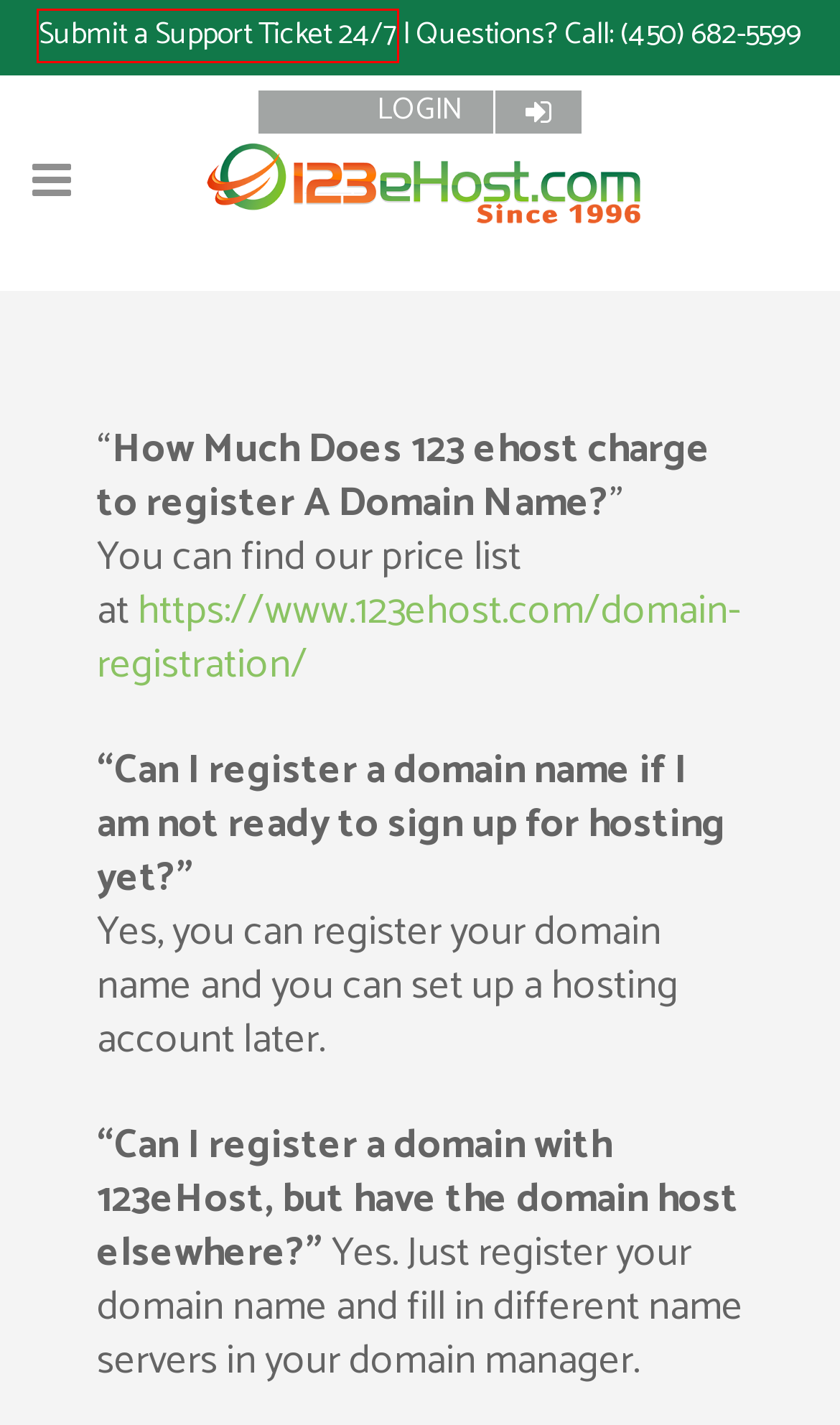You are given a screenshot depicting a webpage with a red bounding box around a UI element. Select the description that best corresponds to the new webpage after clicking the selected element. Here are the choices:
A. Web Hosting Renewal – 123Pro | Business Web Hosting
B. Server and Data Security | Business Web Hosting
C. Login | Business Web Hosting
D. Domain Registration | 123ehost.com Business Web hosting
E. Domain Registration, Business Web Hosting and Web Design Services
F. Submit a support ticket | Business web hosting services
G. Money Back Guarantee | Business Web Hosting
H. Testimonials | Business Web Hosting

F